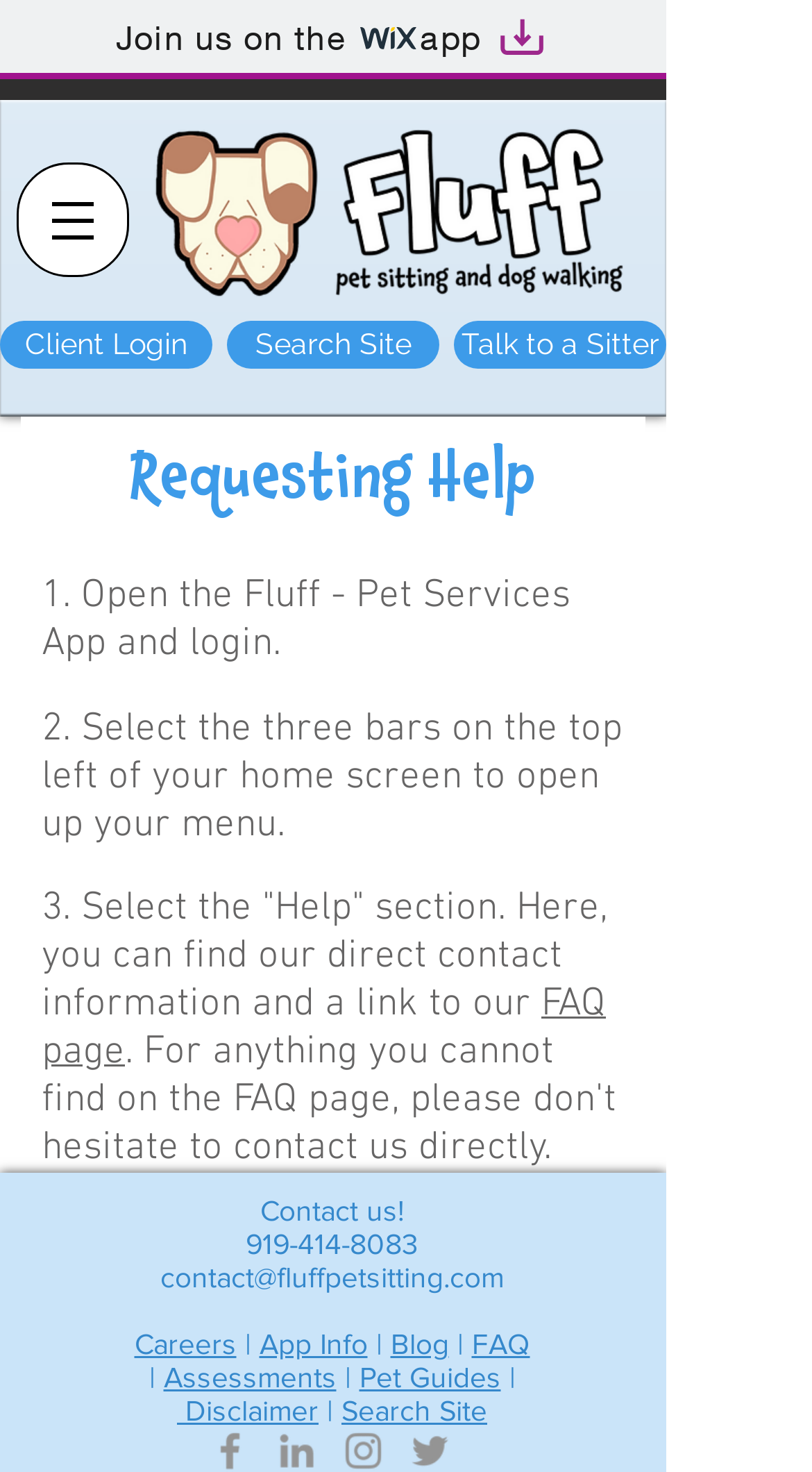Please examine the image and answer the question with a detailed explanation:
What is the phone number to contact?

The phone number to contact can be found at the bottom of the webpage, in the 'Contact us!' section, where it is listed as '919-414-8083'.